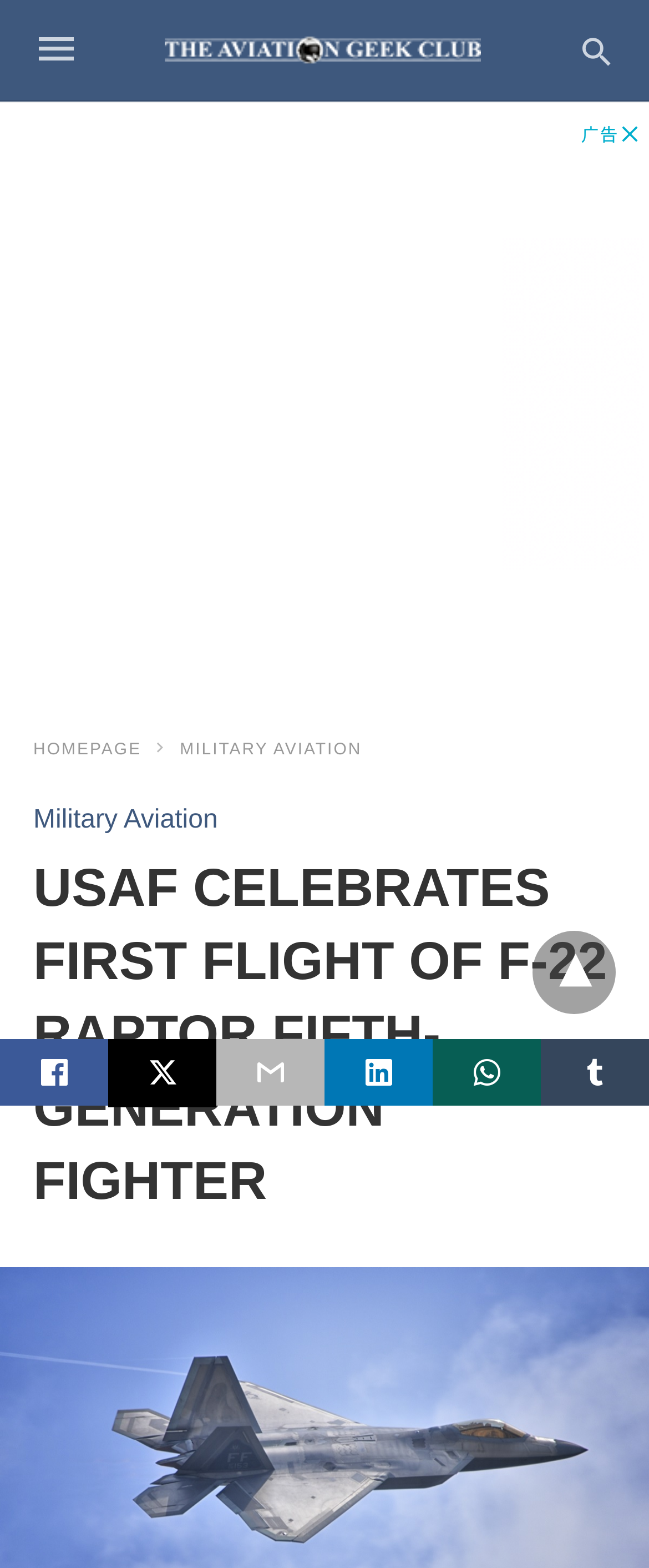Highlight the bounding box coordinates of the element you need to click to perform the following instruction: "View more options."

[0.821, 0.594, 0.949, 0.647]